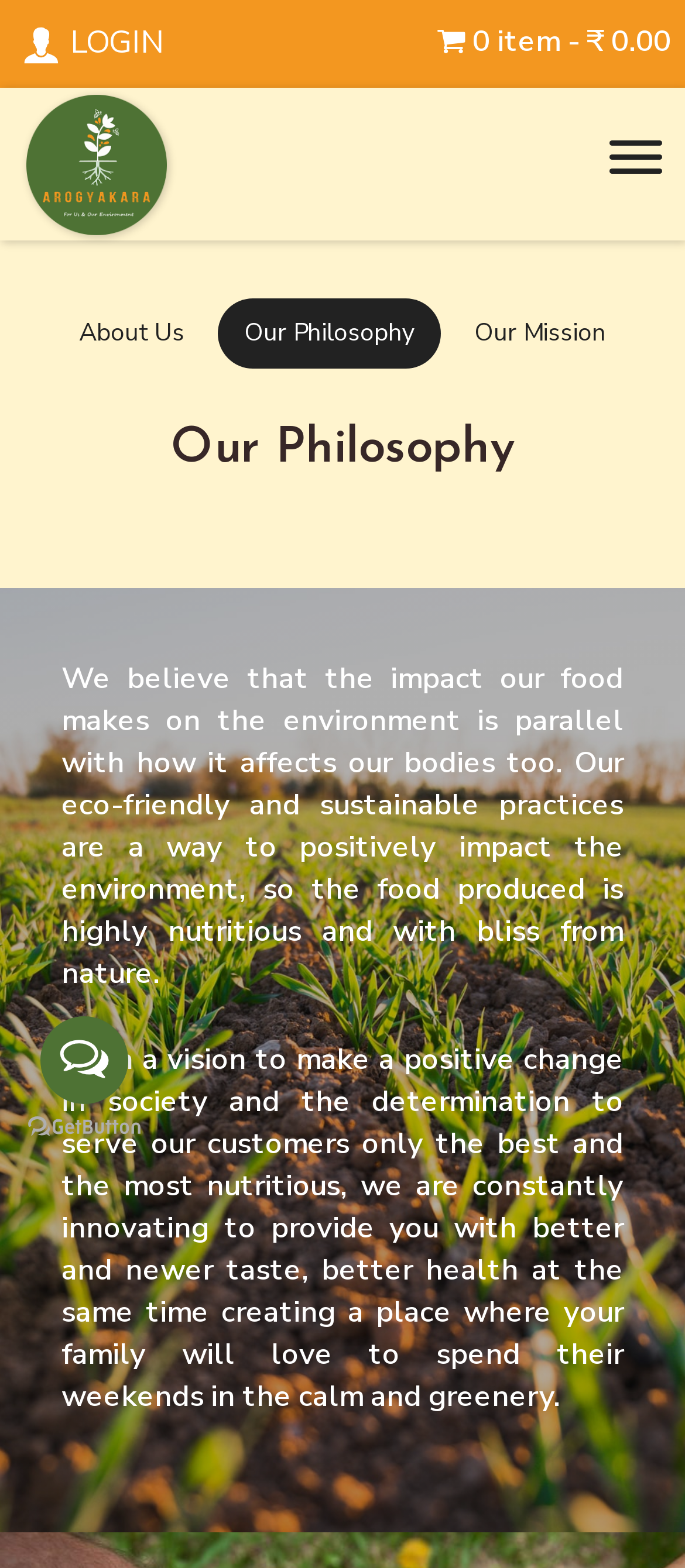Provide the bounding box coordinates of the UI element that matches the description: "Support Team".

None